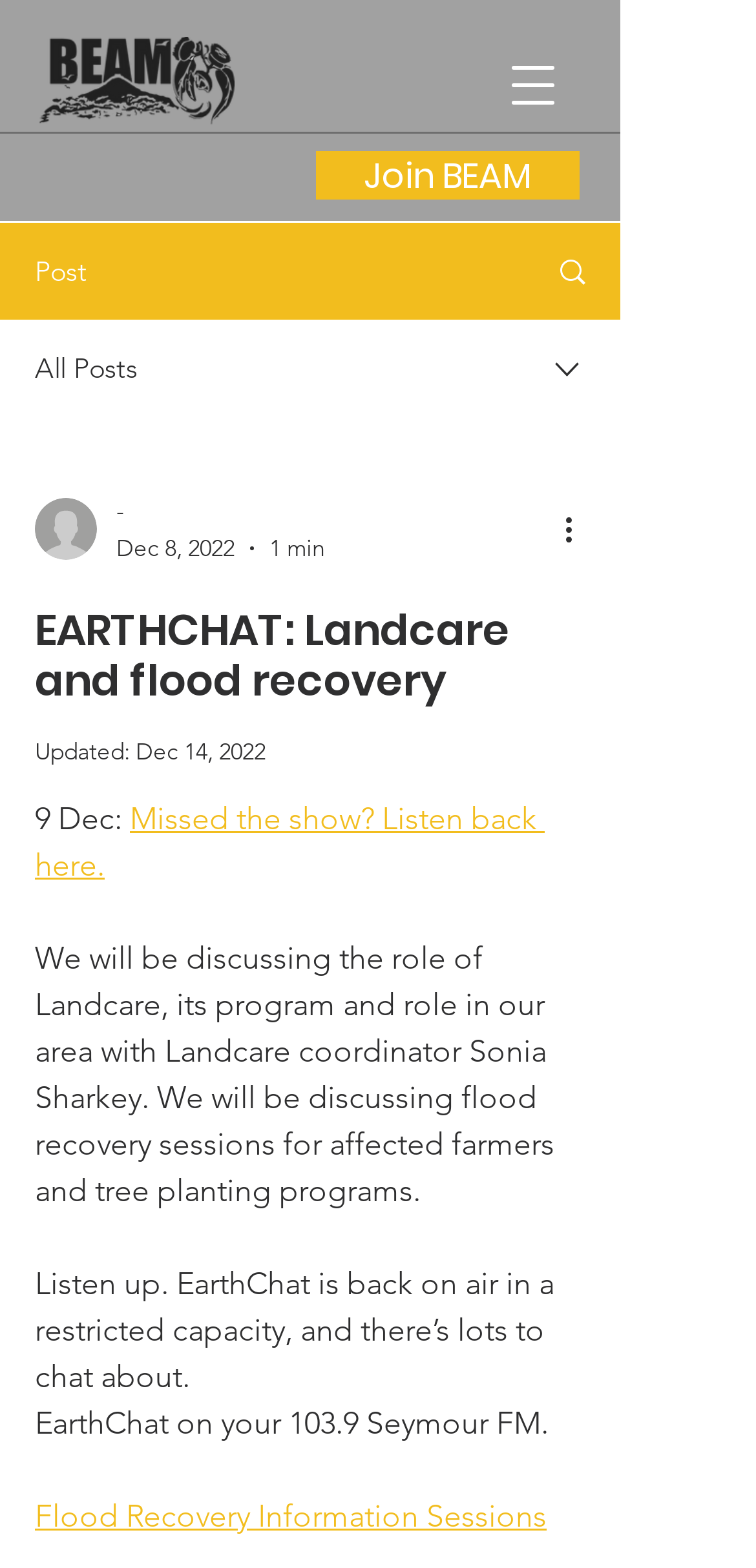Find the bounding box coordinates of the clickable area that will achieve the following instruction: "Visit the News page".

None